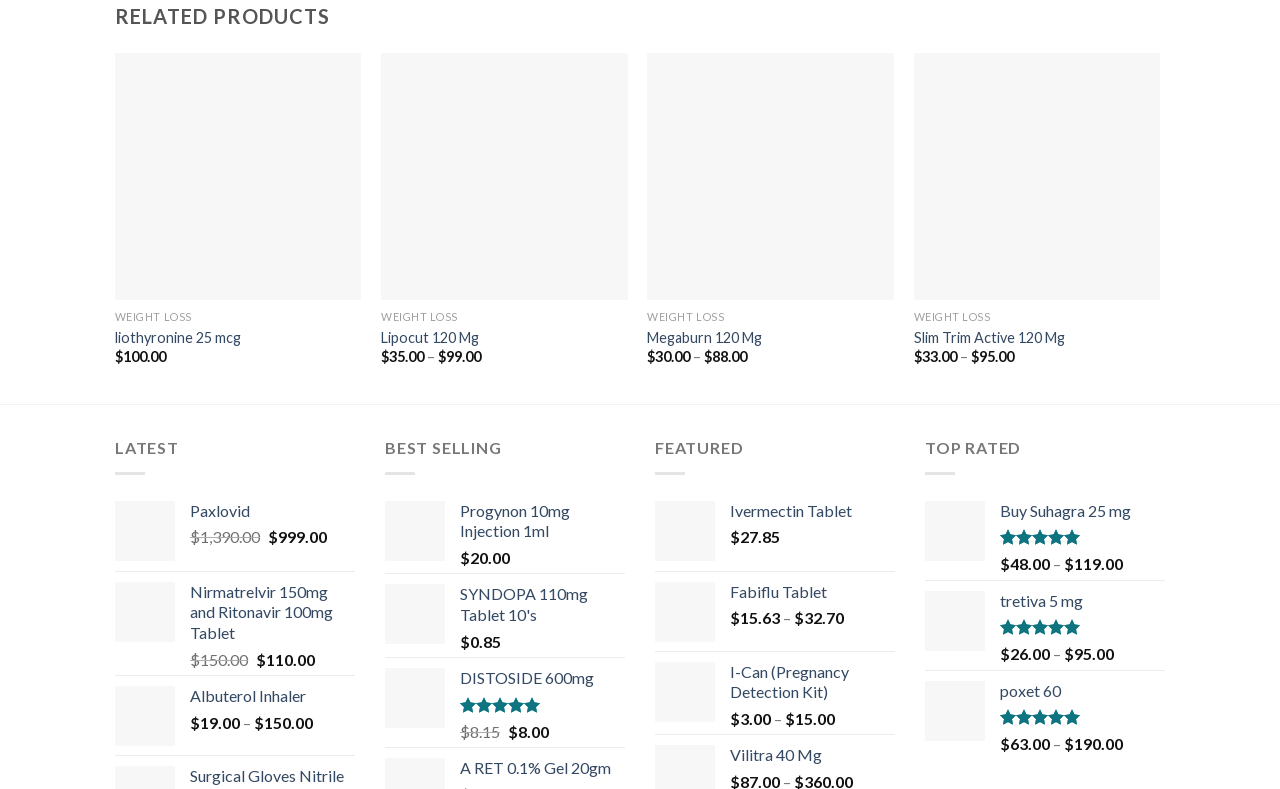Give a one-word or short phrase answer to this question: 
What is the category of Liothyronine 25 mcg?

WEIGHT LOSS